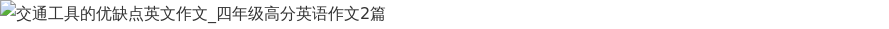What is the primary focus of the essays? Using the information from the screenshot, answer with a single word or phrase.

English composition